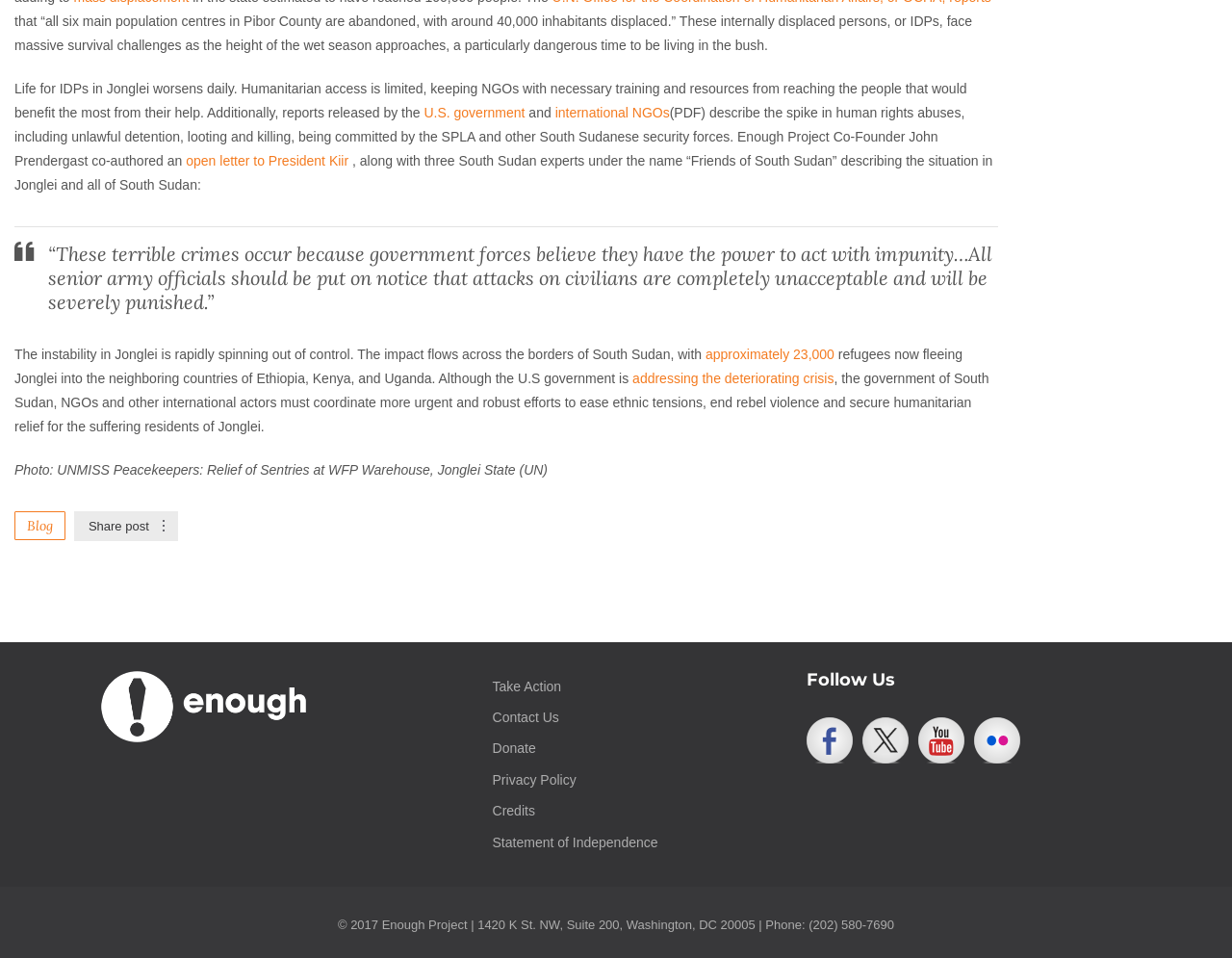Find the bounding box coordinates of the clickable element required to execute the following instruction: "Read the open letter to President Kiir". Provide the coordinates as four float numbers between 0 and 1, i.e., [left, top, right, bottom].

[0.151, 0.159, 0.283, 0.175]